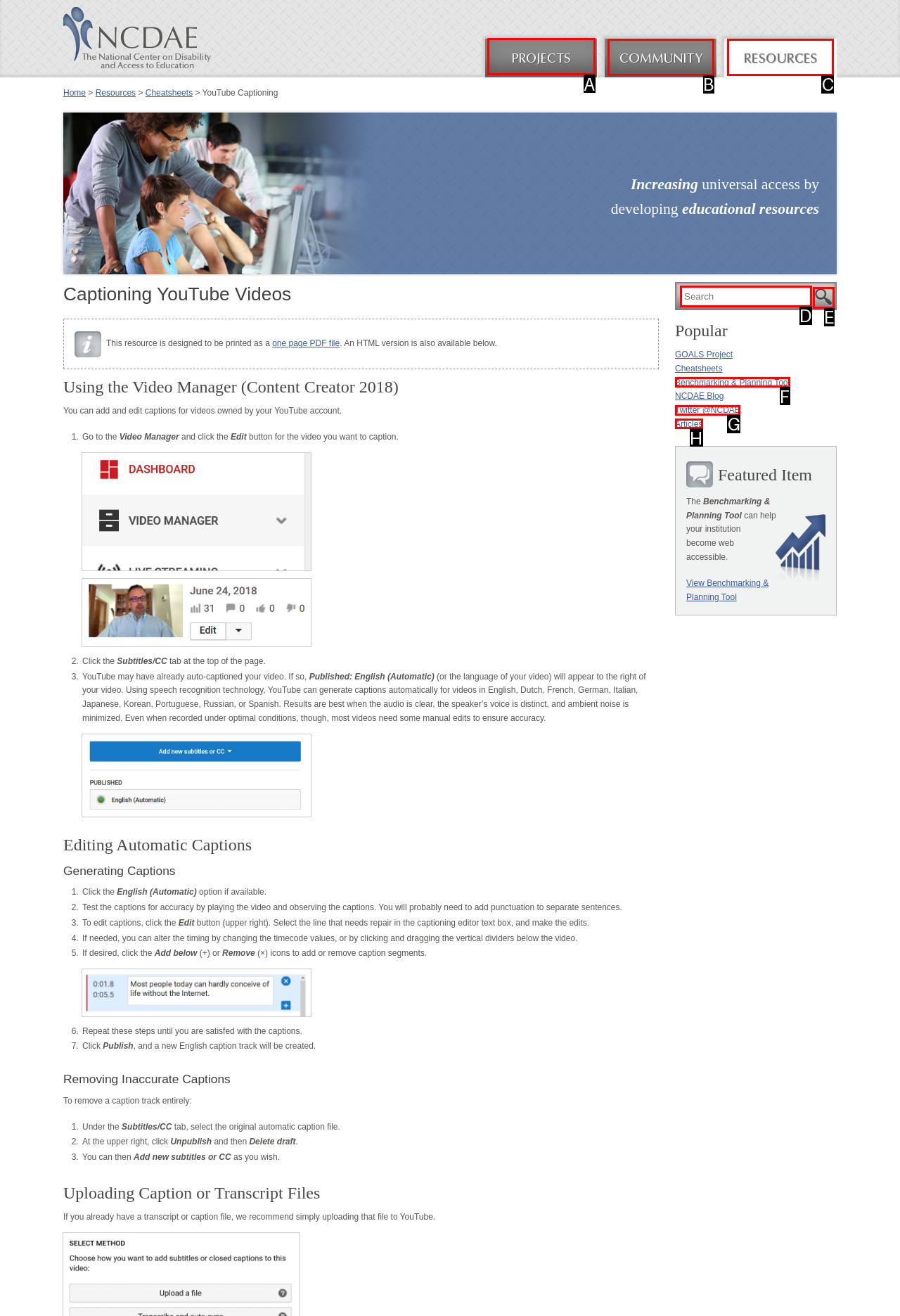Choose the UI element you need to click to carry out the task: Click the 'Projects' link.
Respond with the corresponding option's letter.

A